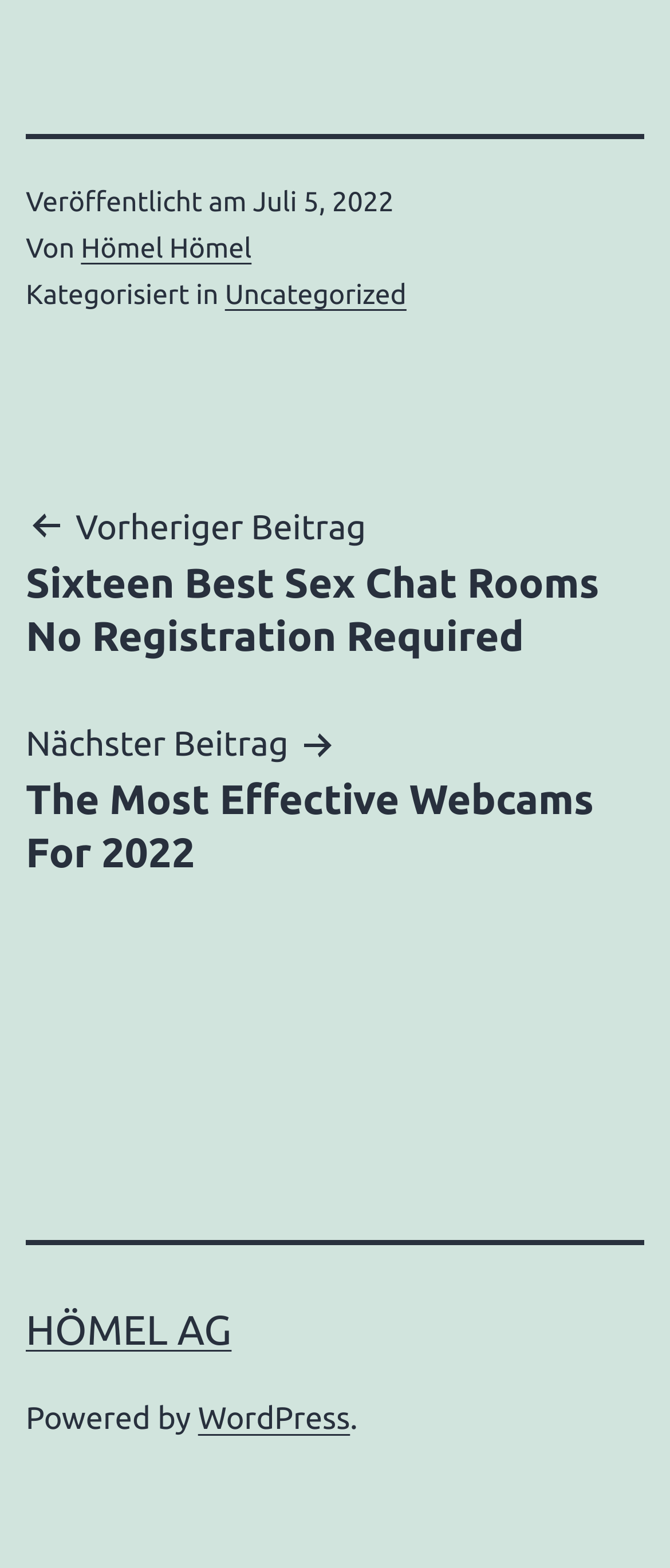What is the date of the post?
Your answer should be a single word or phrase derived from the screenshot.

Juli 5, 2022